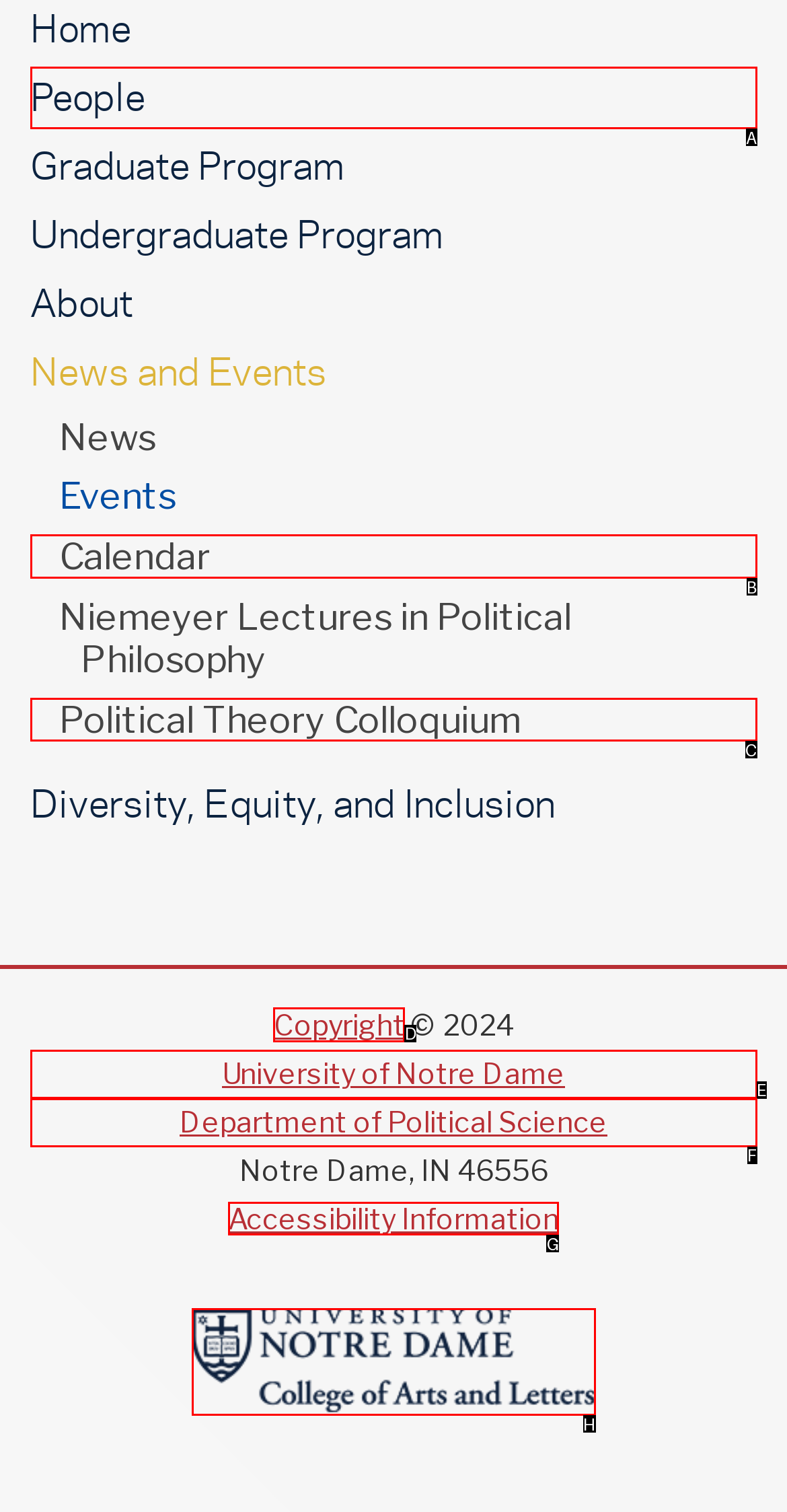Identify the correct UI element to click for the following task: share on social media Choose the option's letter based on the given choices.

None